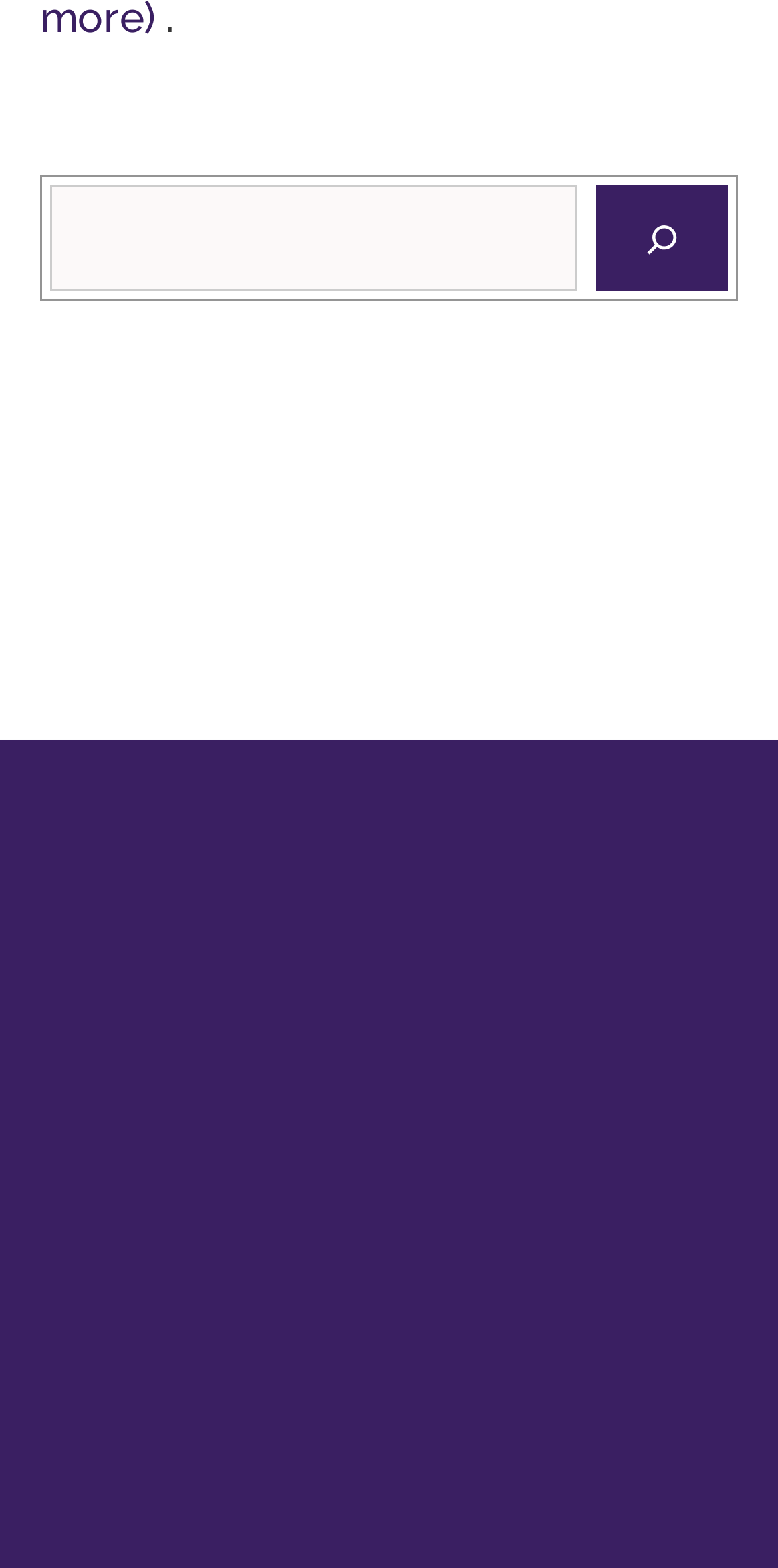What is the purpose of the search box?
Respond to the question with a single word or phrase according to the image.

To search the website